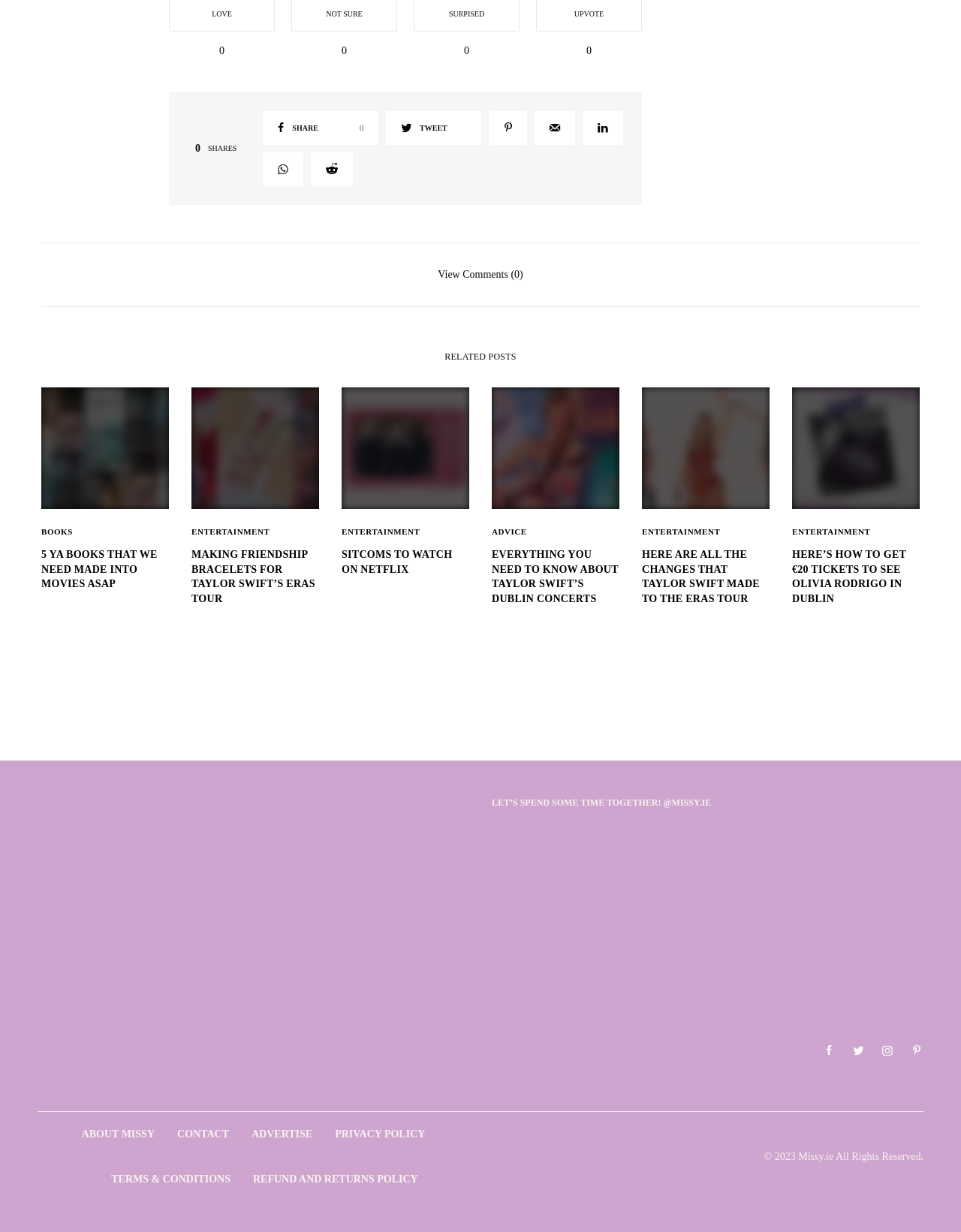Bounding box coordinates are specified in the format (top-left x, top-left y, bottom-right x, bottom-right y). All values are floating point numbers bounded between 0 and 1. Please provide the bounding box coordinate of the region this sentence describes: Privacy Policy

[0.349, 0.903, 0.442, 0.939]